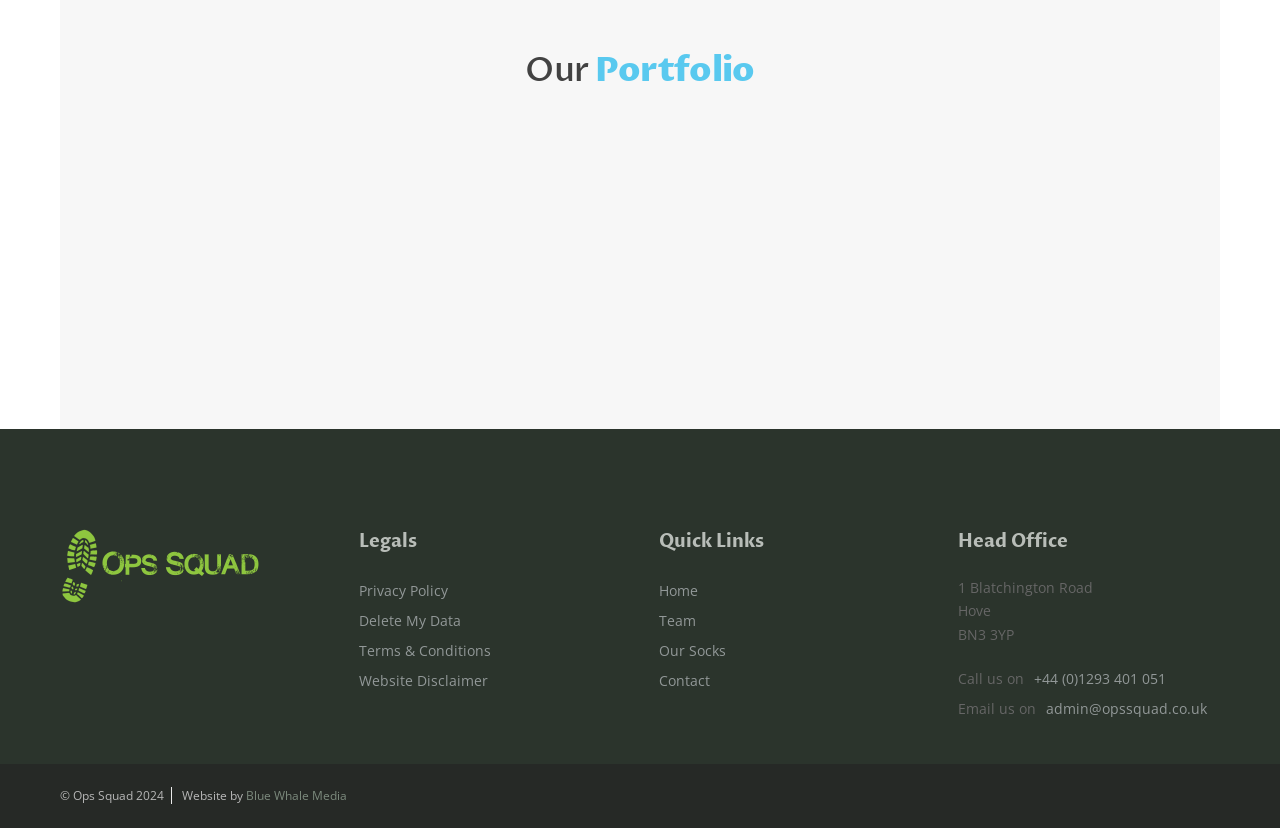Determine the bounding box of the UI element mentioned here: "+44 (0)1293 401 051". The coordinates must be in the format [left, top, right, bottom] with values ranging from 0 to 1.

[0.808, 0.802, 0.915, 0.838]